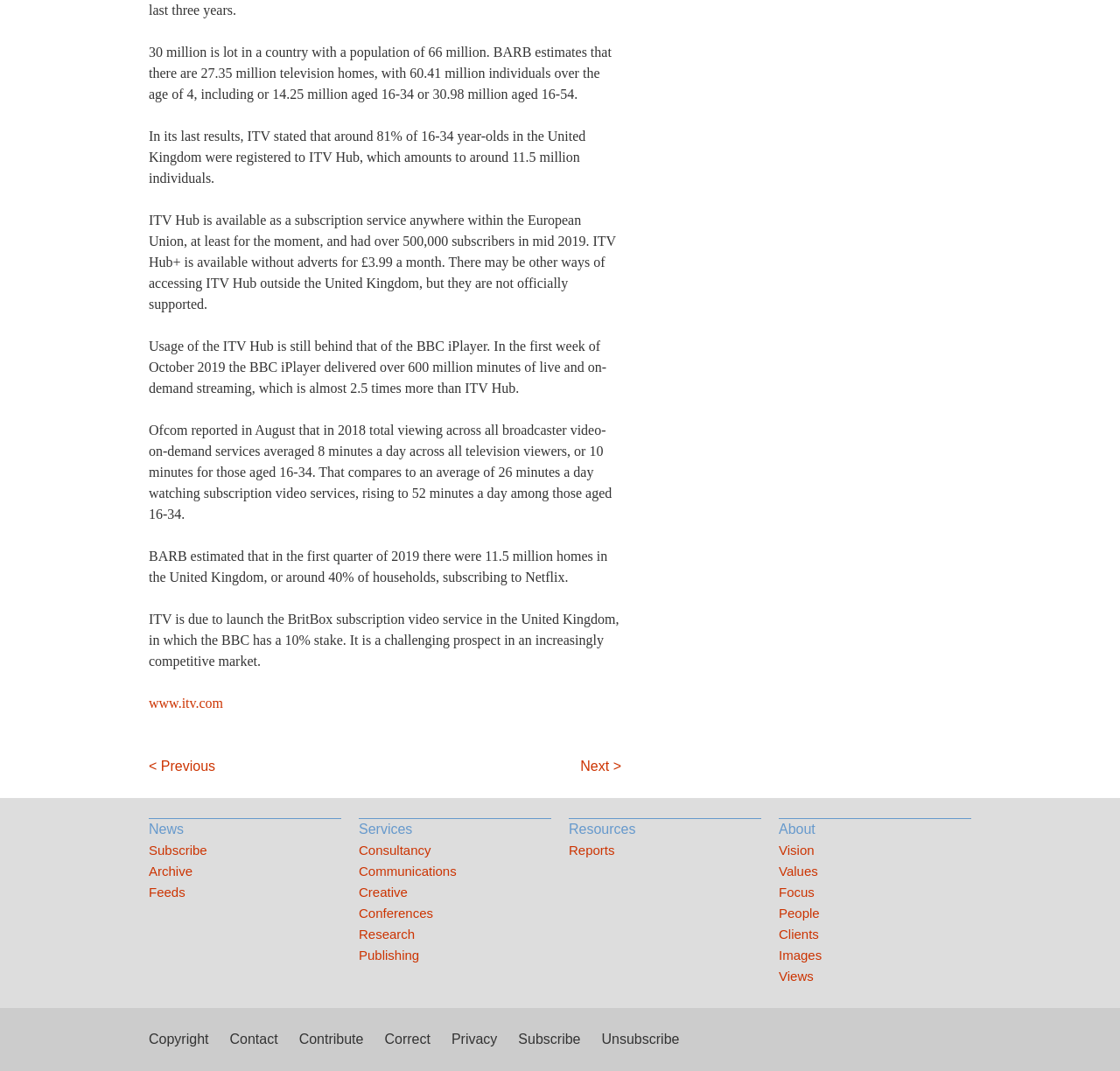Pinpoint the bounding box coordinates of the clickable area needed to execute the instruction: "go to ITV website". The coordinates should be specified as four float numbers between 0 and 1, i.e., [left, top, right, bottom].

[0.133, 0.65, 0.199, 0.664]